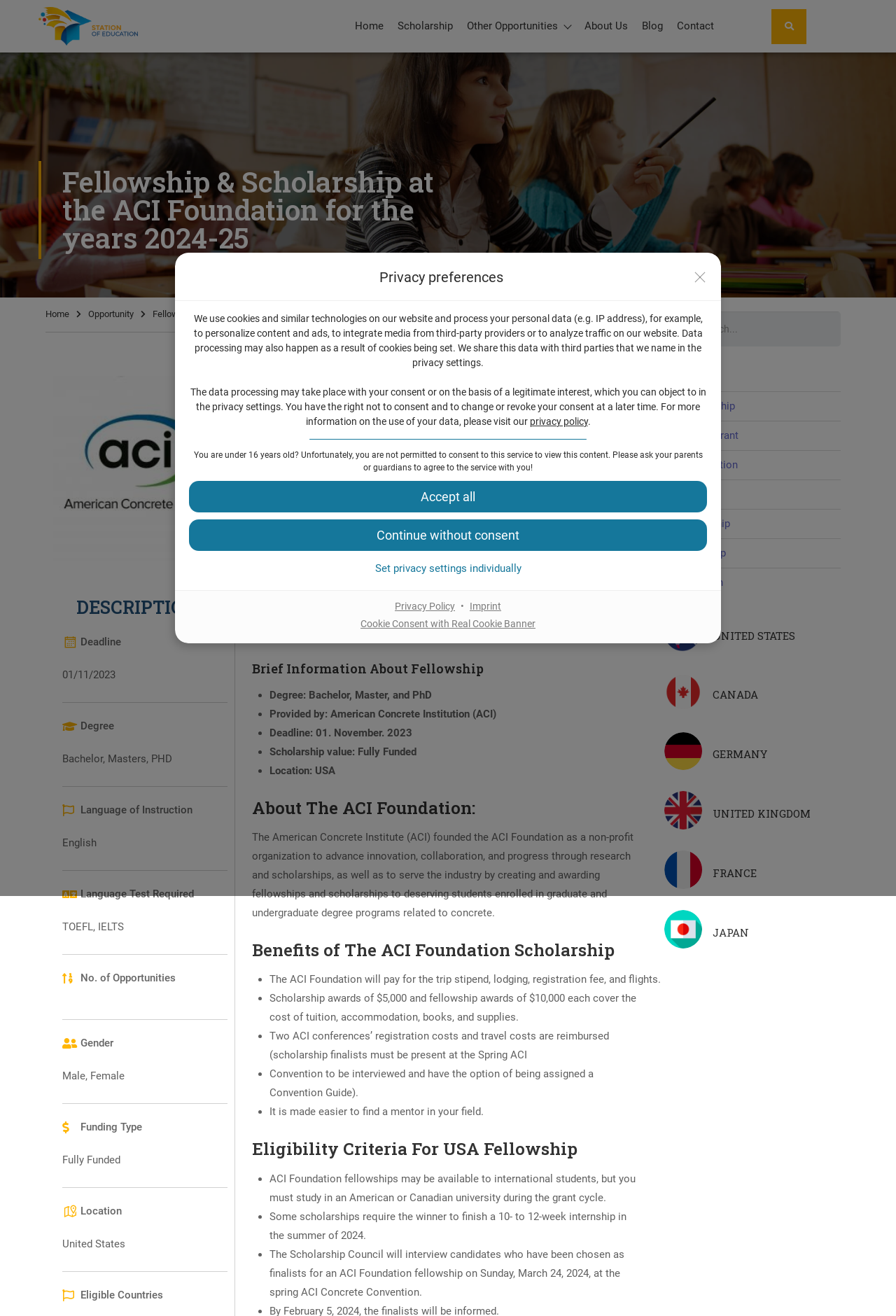What is the purpose of the website?
Kindly offer a comprehensive and detailed response to the question.

Based on the meta description and the content of the webpage, it appears that the website is dedicated to providing information about fully funded scholarships, likely for students or researchers. The webpage does not seem to be a general education website, but rather a specific resource for those seeking scholarship opportunities.